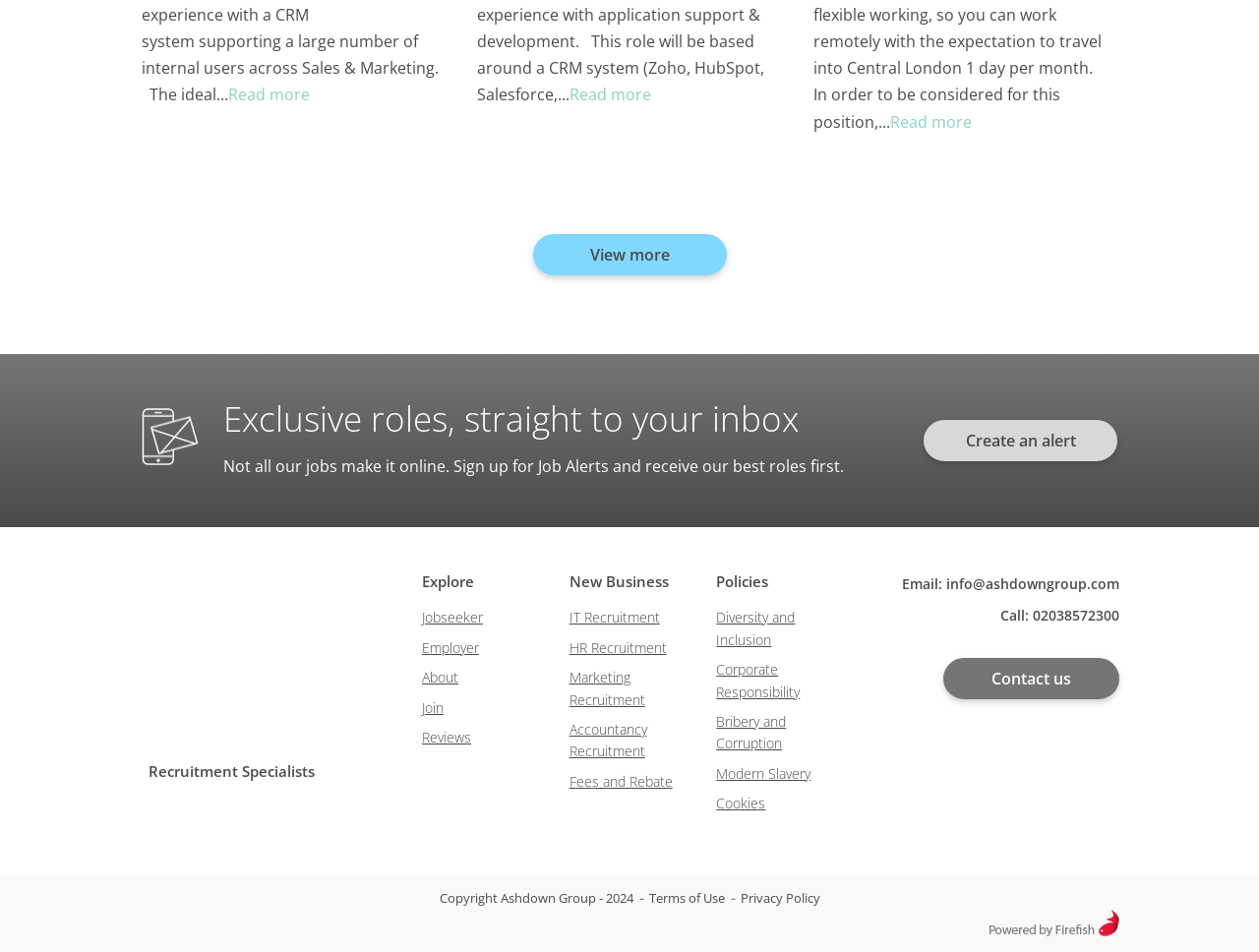Analyze the image and deliver a detailed answer to the question: What is the purpose of Job Alerts?

The purpose of Job Alerts is to receive the best roles first, as mentioned in the StaticText 'Not all our jobs make it online. Sign up for Job Alerts and receive our best roles first.'